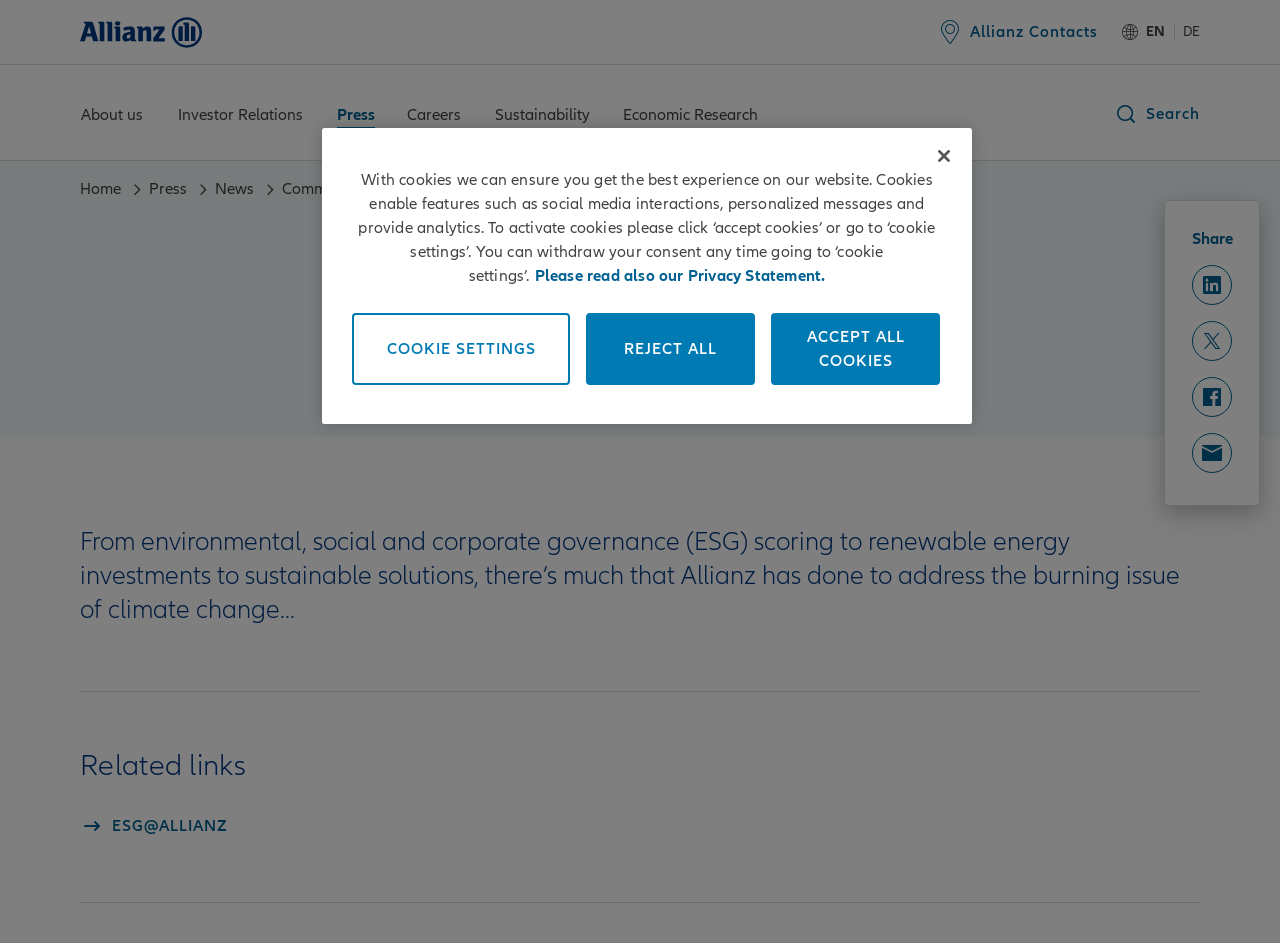Determine the bounding box coordinates of the element that should be clicked to execute the following command: "Learn about ESG".

[0.062, 0.863, 0.178, 0.889]